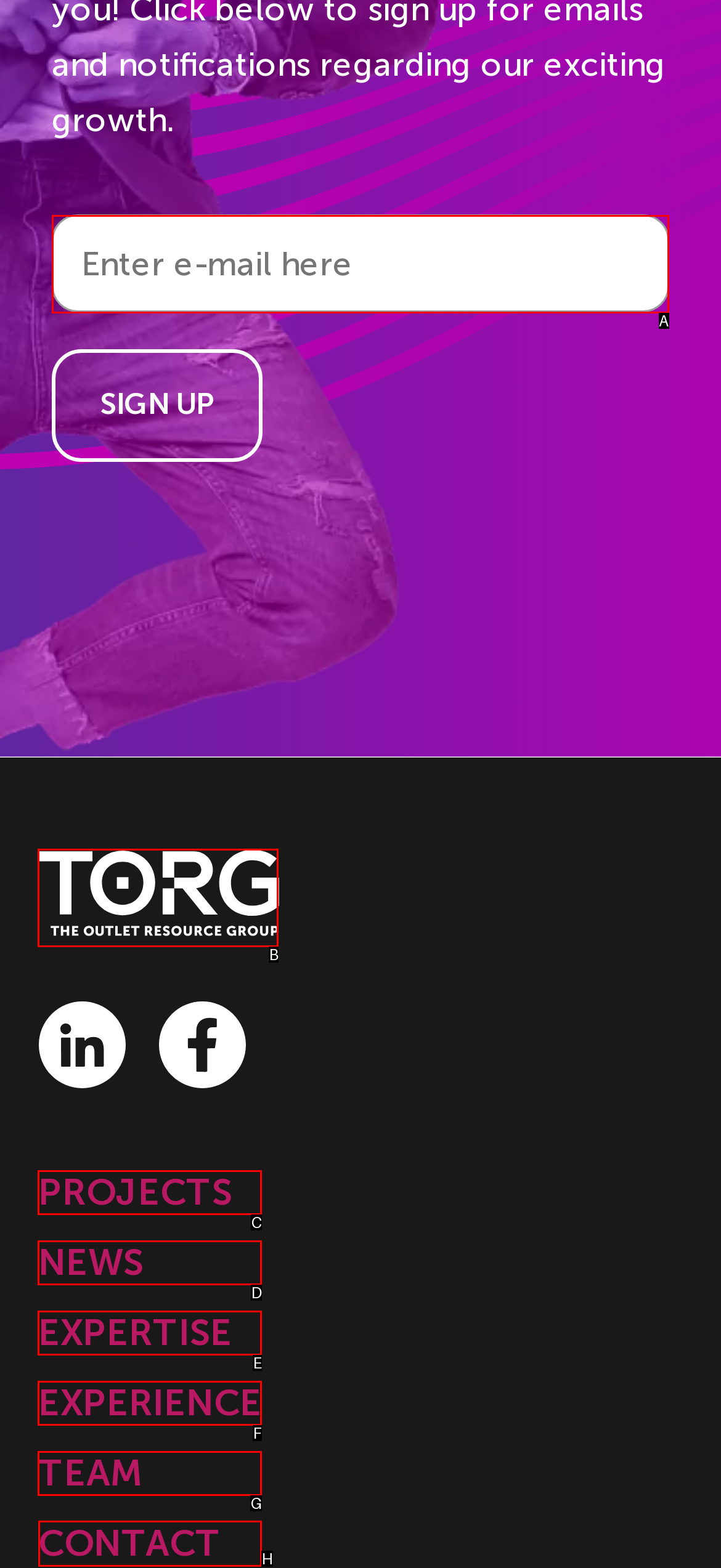Select the correct UI element to complete the task: Contact us
Please provide the letter of the chosen option.

H